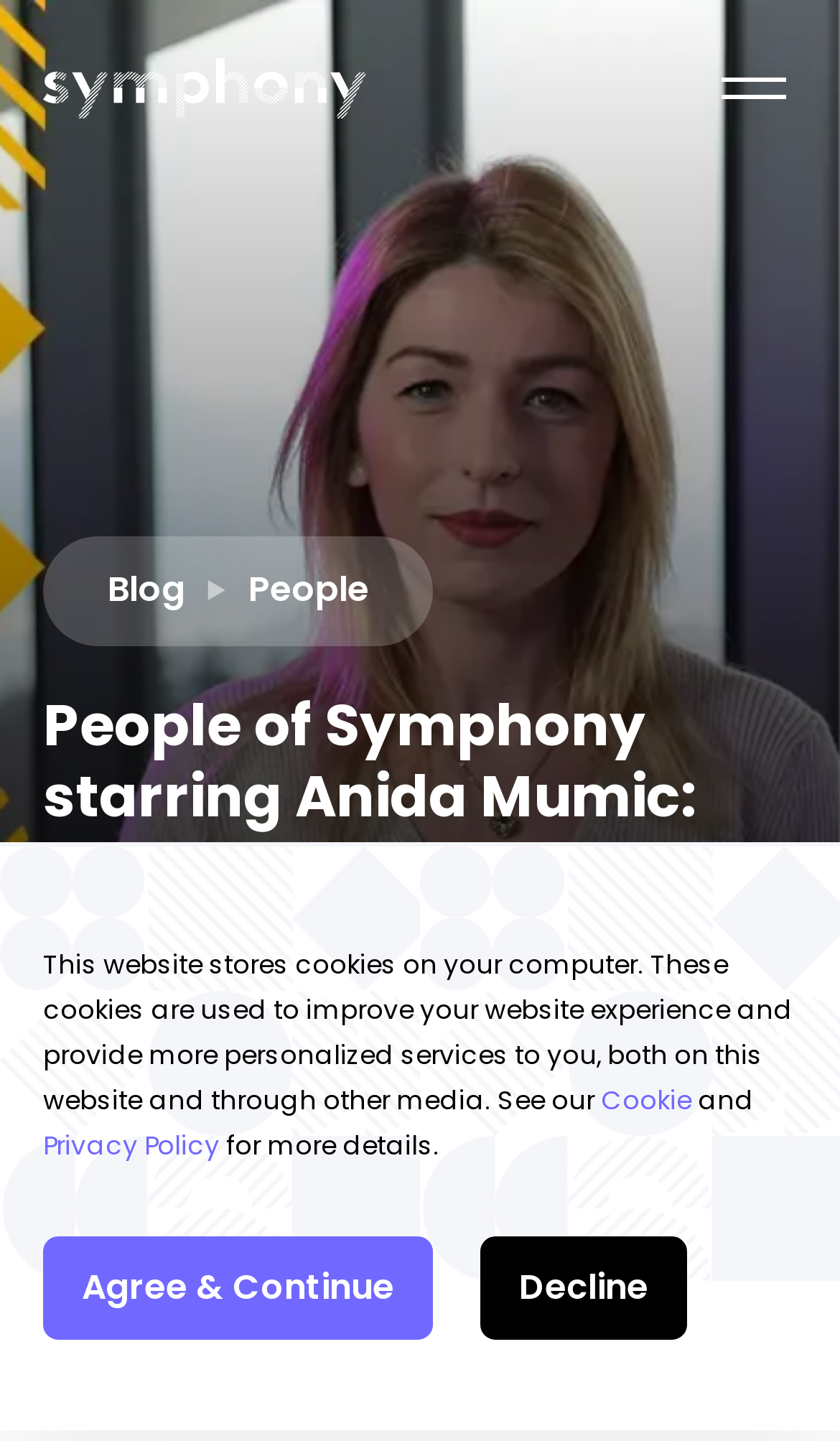Specify the bounding box coordinates of the area that needs to be clicked to achieve the following instruction: "Click the Agree & Continue button".

[0.051, 0.858, 0.515, 0.93]